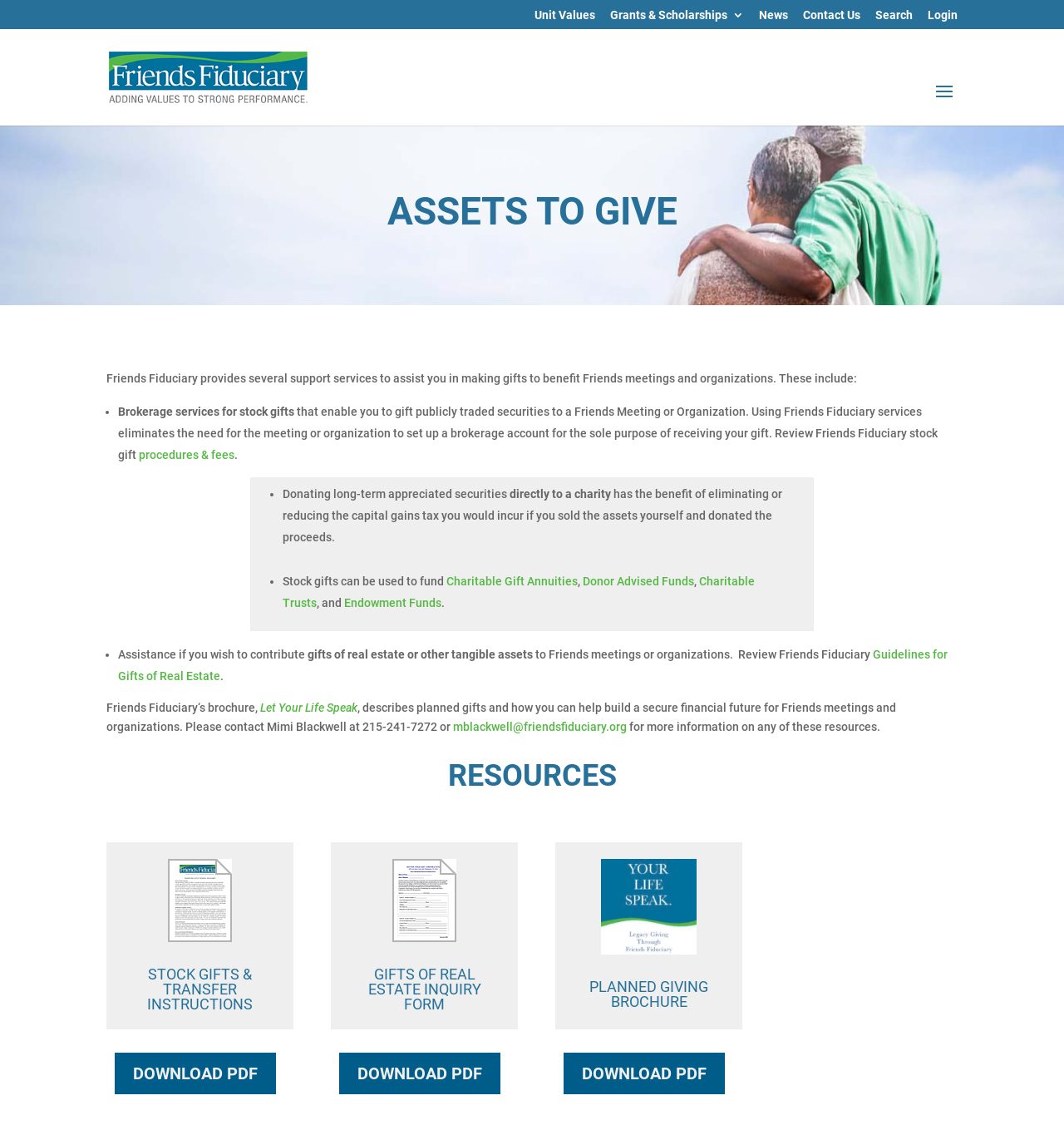Identify the bounding box coordinates for the element you need to click to achieve the following task: "View procedures and fees for stock gifts". The coordinates must be four float values ranging from 0 to 1, formatted as [left, top, right, bottom].

[0.13, 0.398, 0.22, 0.41]